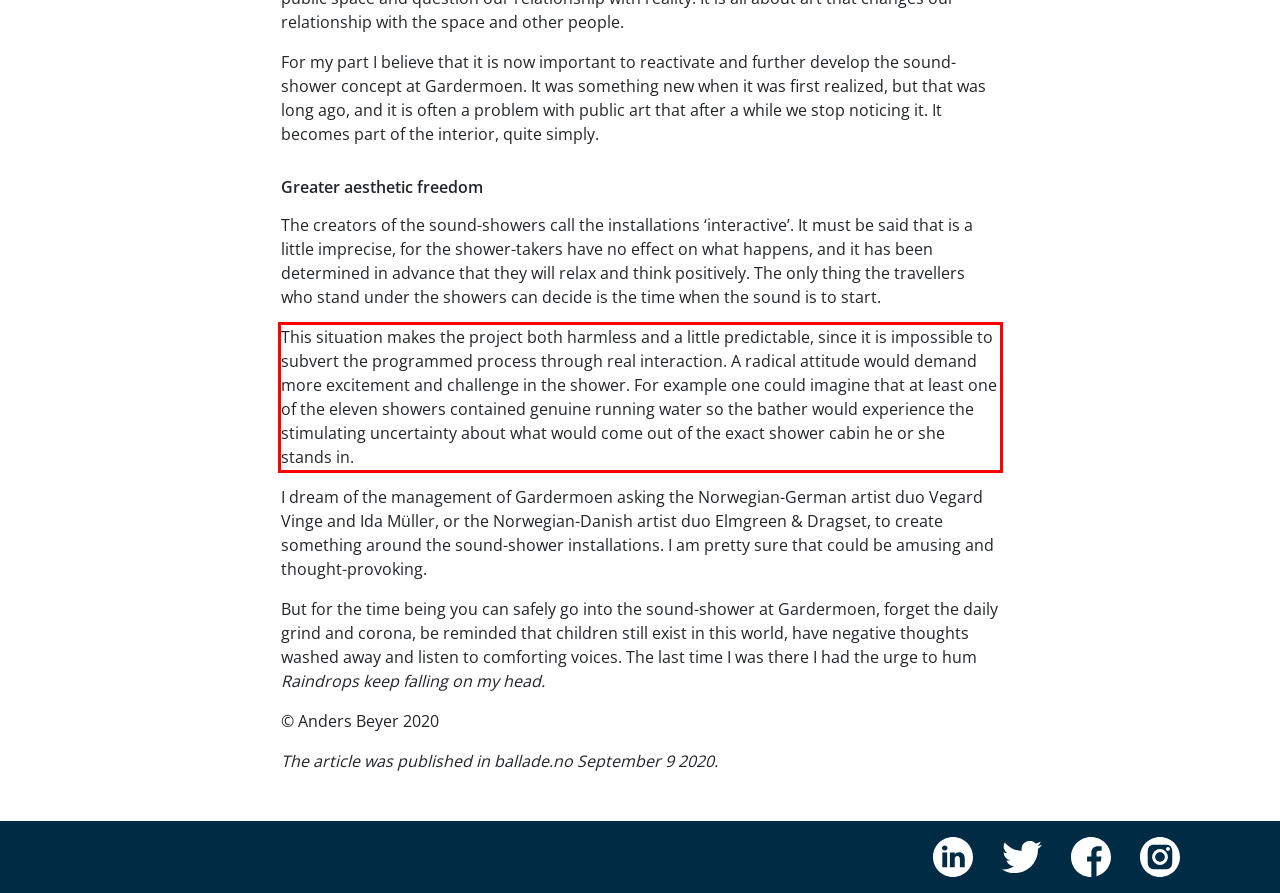Within the screenshot of the webpage, there is a red rectangle. Please recognize and generate the text content inside this red bounding box.

This situation makes the project both harmless and a little predictable, since it is impossible to subvert the programmed process through real interaction. A radical attitude would demand more excitement and challenge in the shower. For example one could imagine that at least one of the eleven showers contained genuine running water so the bather would experience the stimulating uncertainty about what would come out of the exact shower cabin he or she stands in.